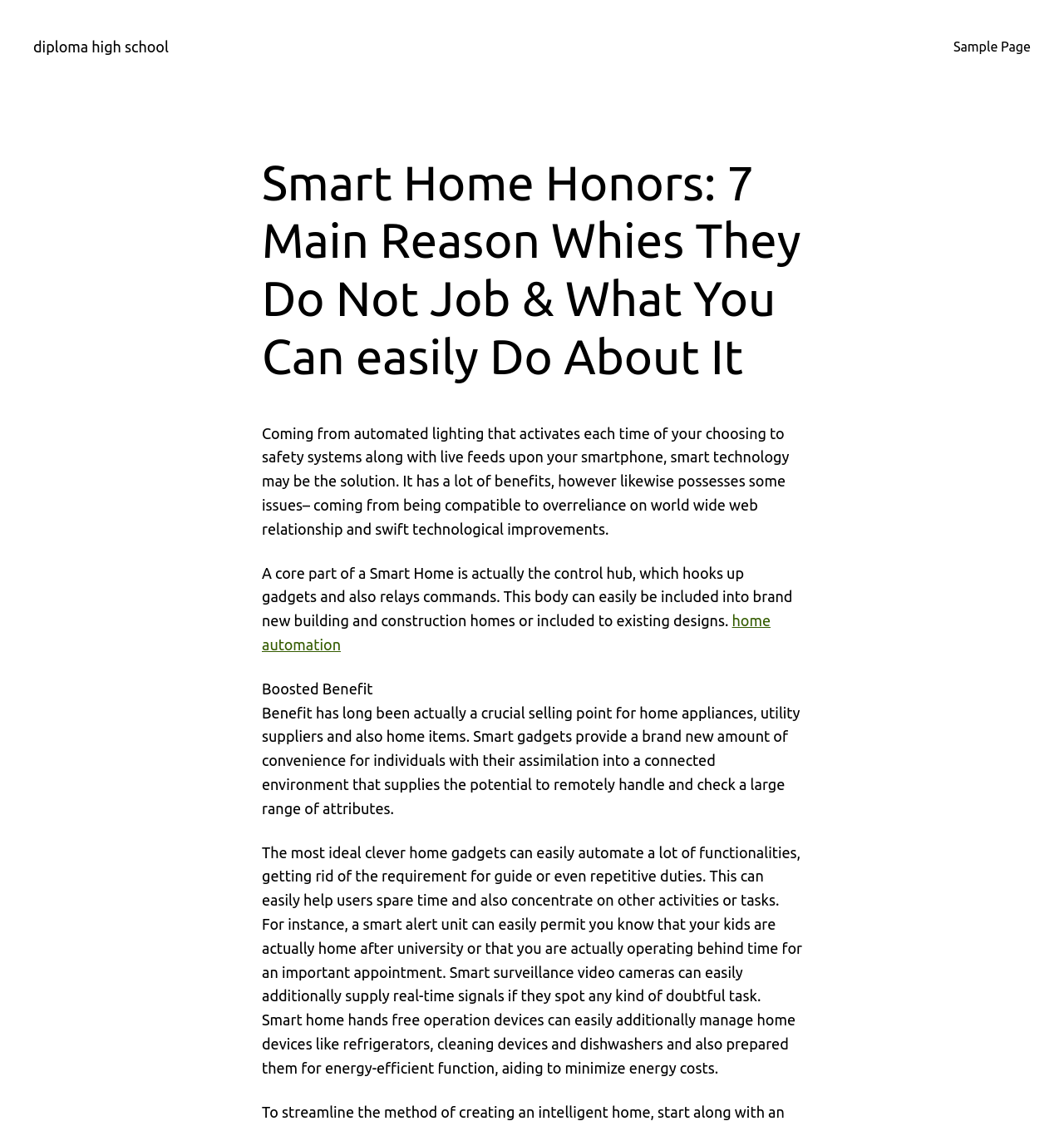Provide a thorough description of the webpage you see.

The webpage is about smart home technology, specifically discussing its benefits and issues. At the top left, there is a link to "diploma high school". On the top right, there is a link to "Sample Page". 

Below the links, there is a main heading that reads "Smart Home Honors: 7 Main Reason Whies They Do Not Job & What You Can easily Do About It". 

Under the heading, there are several paragraphs of text. The first paragraph explains the benefits of smart technology, including automated lighting and safety systems. The second paragraph discusses the control hub, which connects devices and relays commands. 

Next to the second paragraph, there is a link to "home automation". Below the link, there is a subheading "Boosted Benefit". The following paragraph explains how smart gadgets provide a new level of convenience for individuals. 

The final paragraph describes how smart home devices can automate various functionalities, saving users time and energy. It also mentions specific examples, such as smart alert units and surveillance cameras.